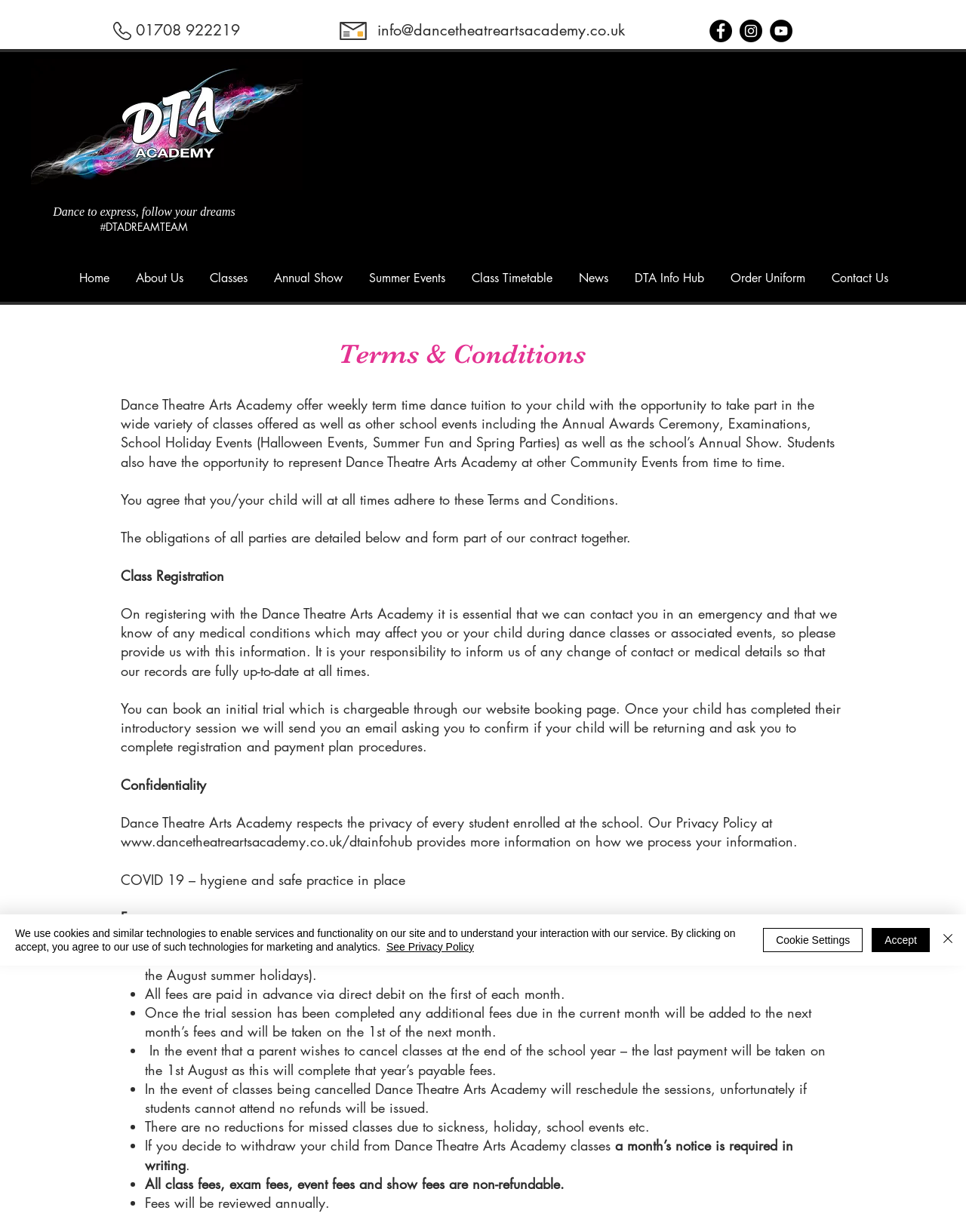From the element description: "DTA Info Hub", extract the bounding box coordinates of the UI element. The coordinates should be expressed as four float numbers between 0 and 1, in the order [left, top, right, bottom].

[0.647, 0.214, 0.74, 0.238]